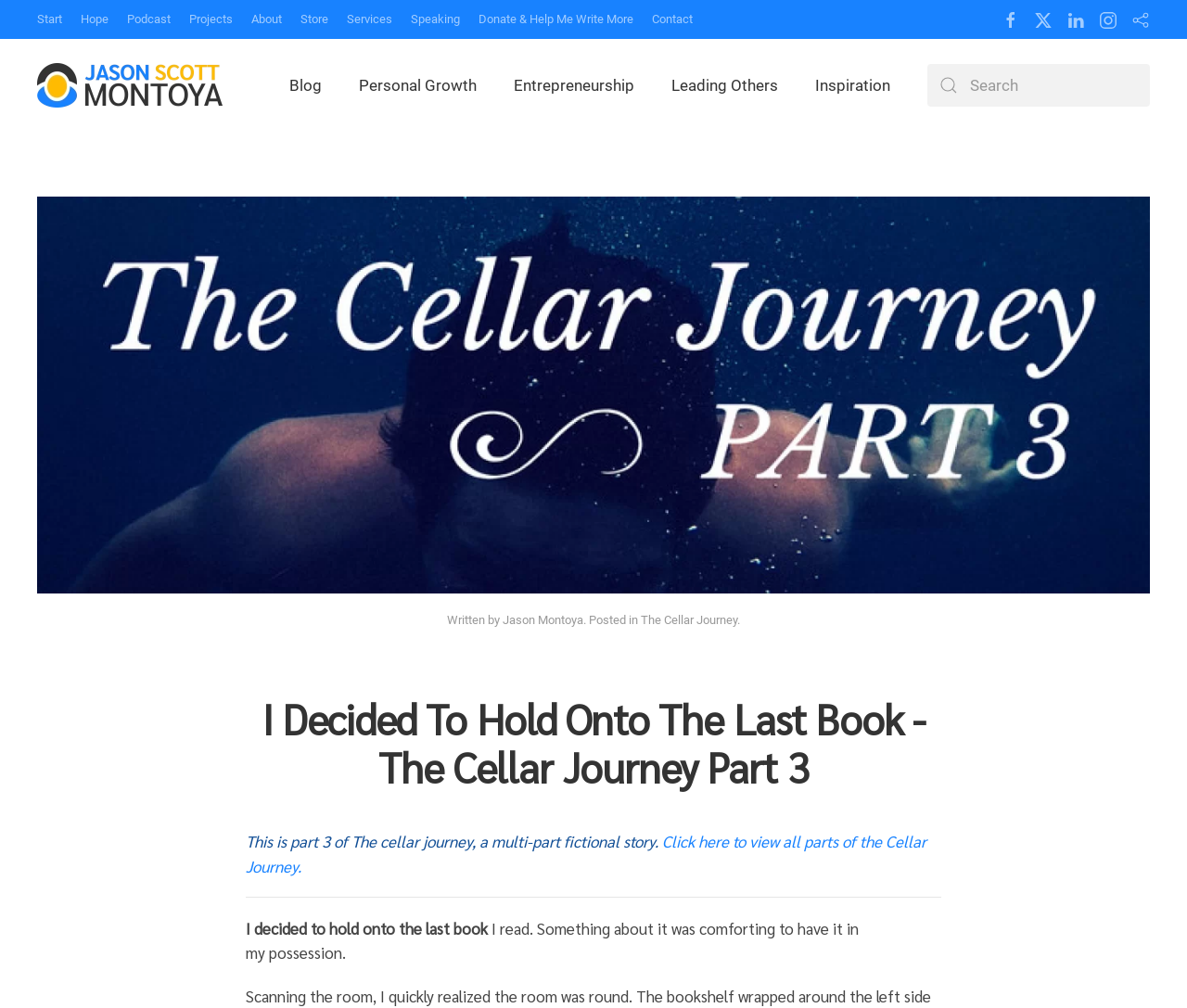Using the provided element description, identify the bounding box coordinates as (top-left x, top-left y, bottom-right x, bottom-right y). Ensure all values are between 0 and 1. Description: Report grievances

None